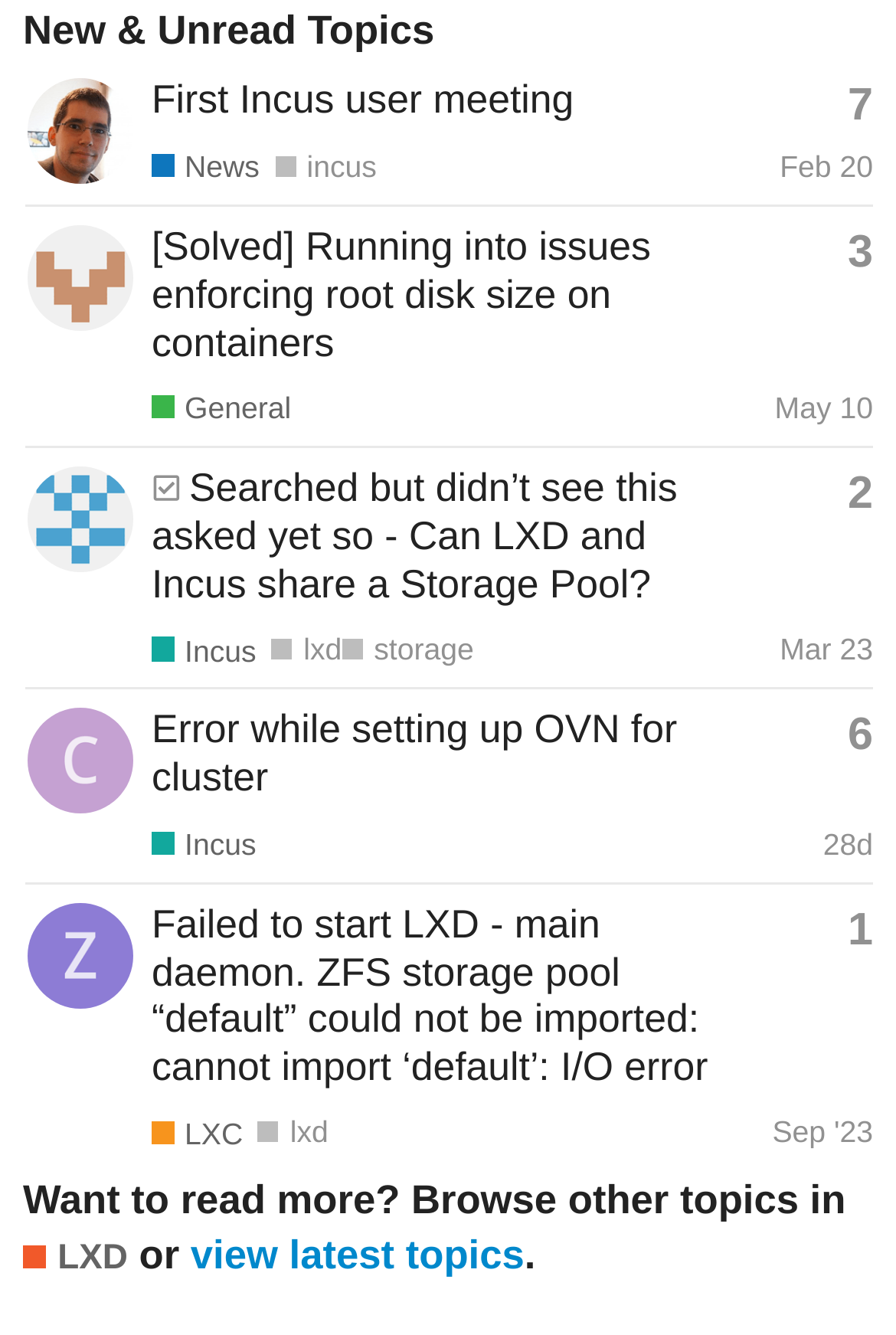Use a single word or phrase to respond to the question:
Who is the latest poster of the fourth topic?

candlerb